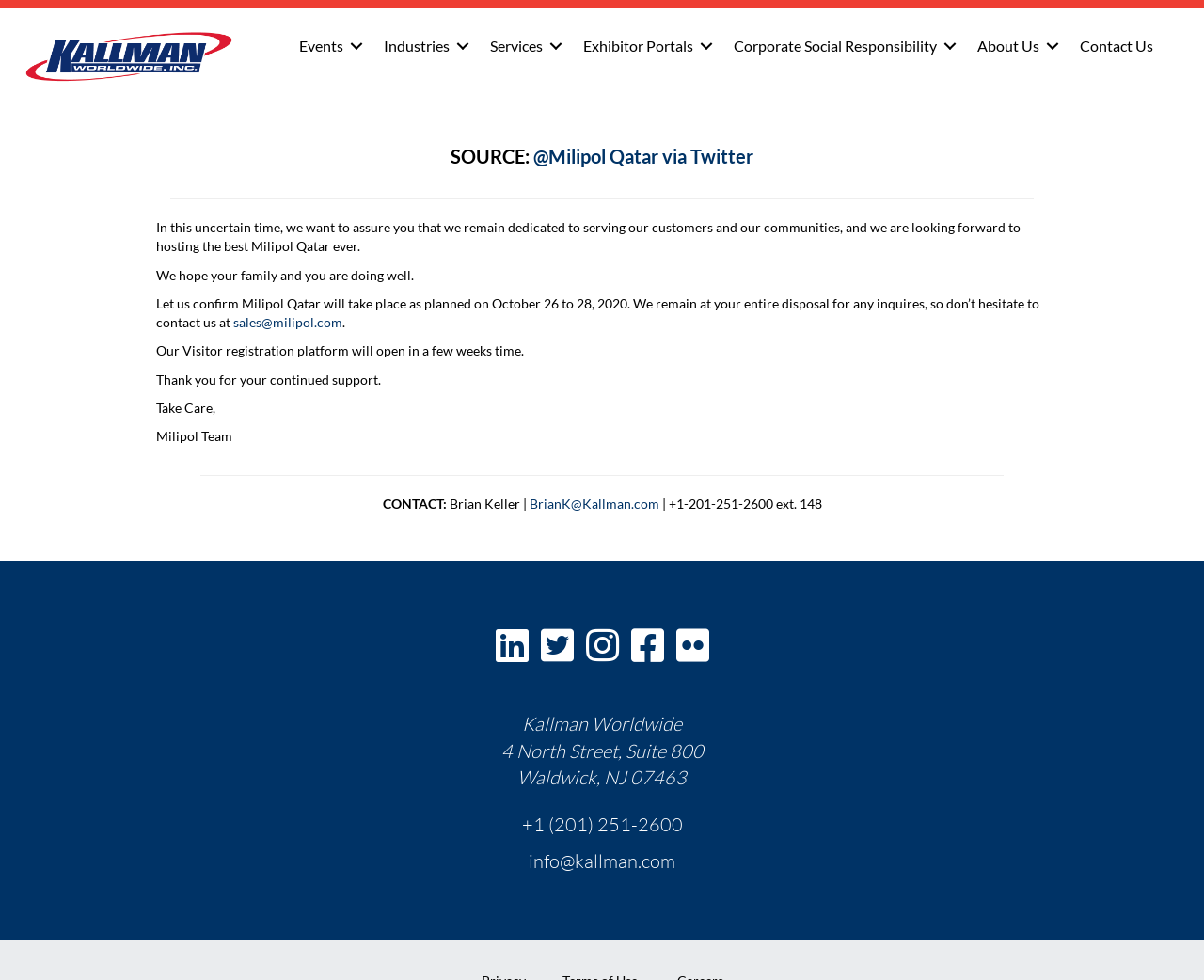What is the email address for sales inquiries?
Answer the question using a single word or phrase, according to the image.

sales@milipol.com